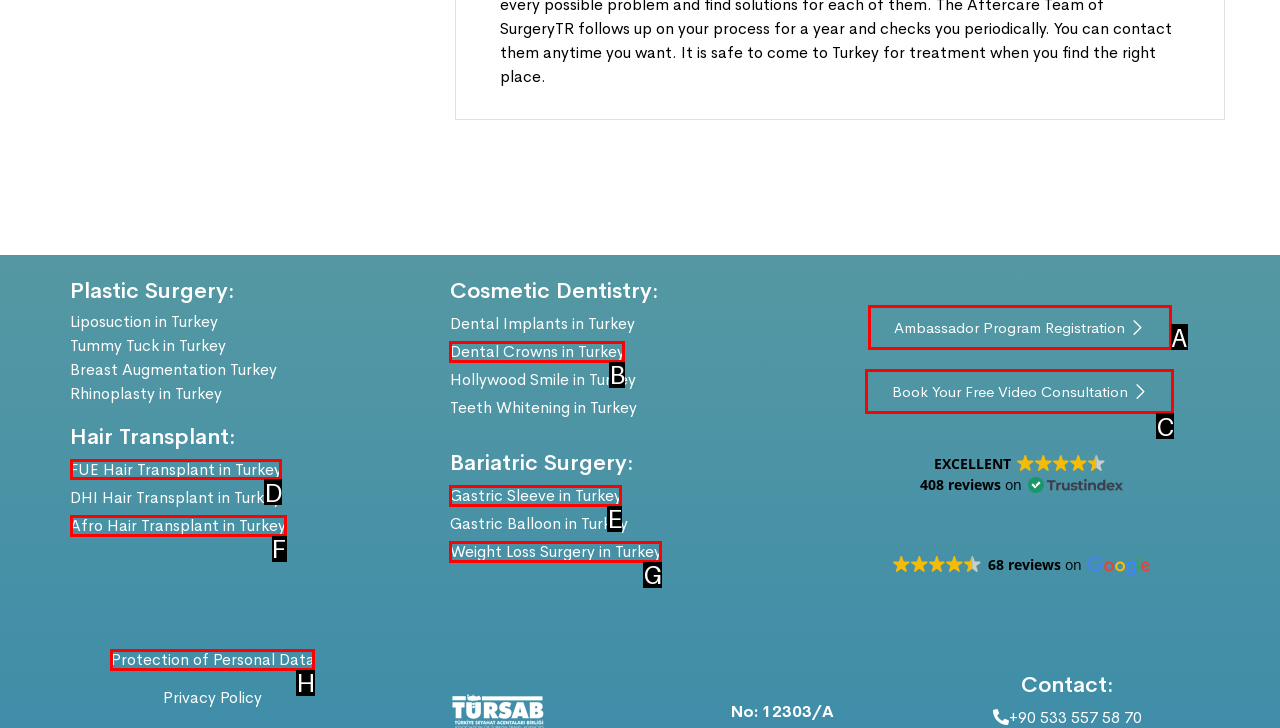Tell me the letter of the correct UI element to click for this instruction: Get information about FUE Hair Transplant in Turkey. Answer with the letter only.

D